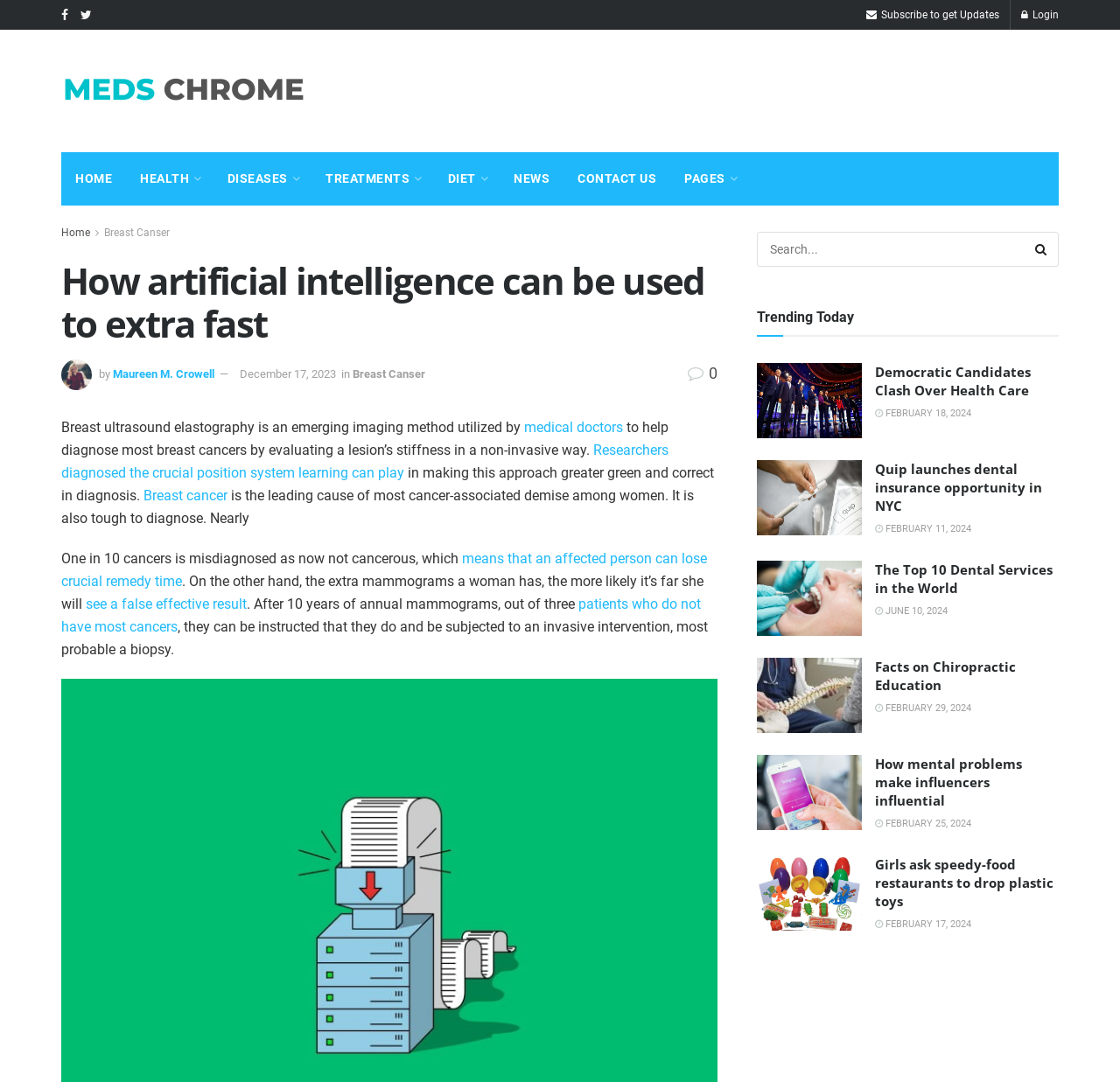Identify the bounding box coordinates for the element that needs to be clicked to fulfill this instruction: "Subscribe to get updates". Provide the coordinates in the format of four float numbers between 0 and 1: [left, top, right, bottom].

[0.773, 0.008, 0.892, 0.019]